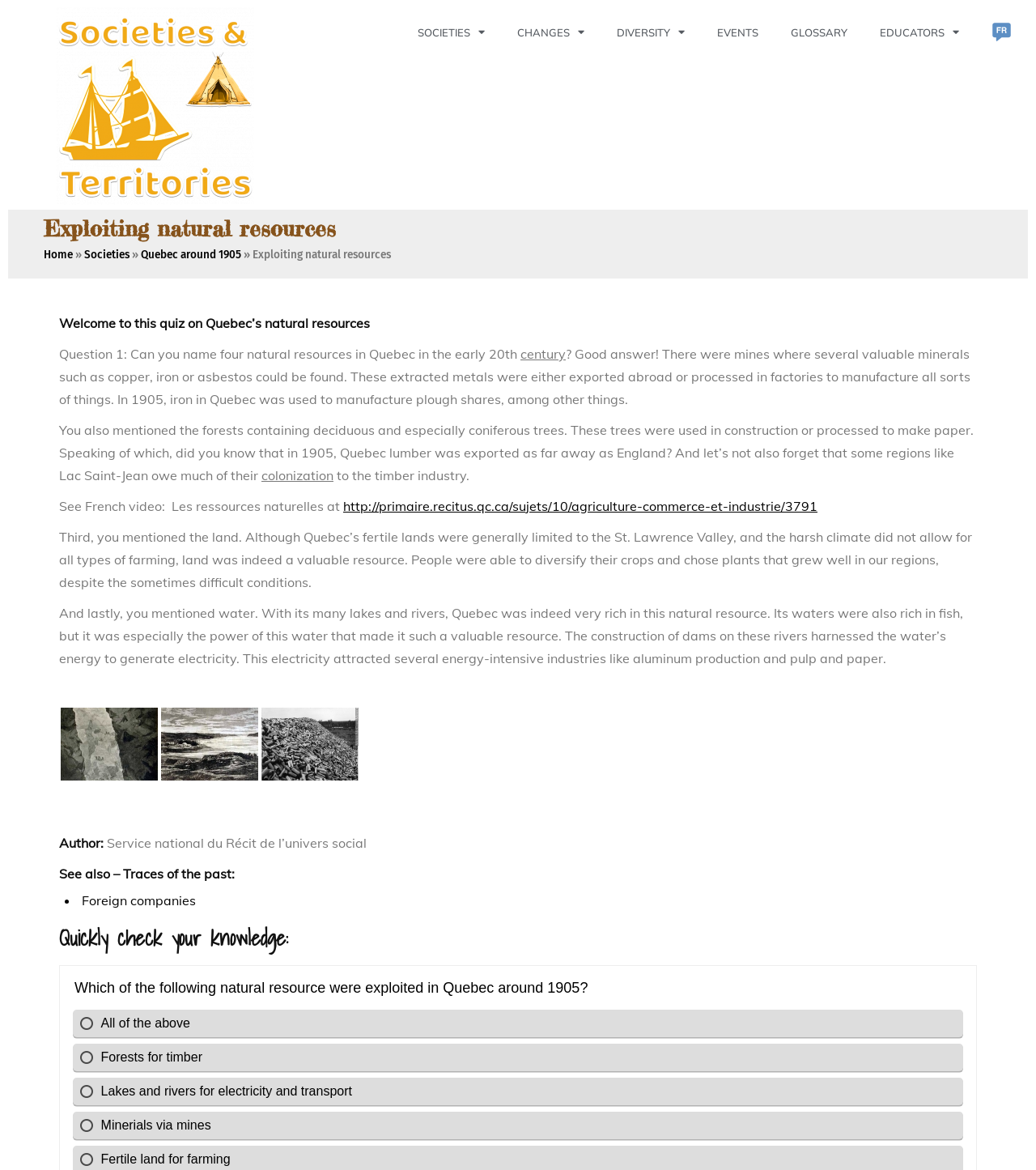Where was Quebec lumber exported to in 1905?
Please respond to the question with a detailed and well-explained answer.

According to the webpage, Quebec lumber was exported as far away as England in 1905. This is mentioned in the context of discussing the natural resources of Quebec, specifically the forests.